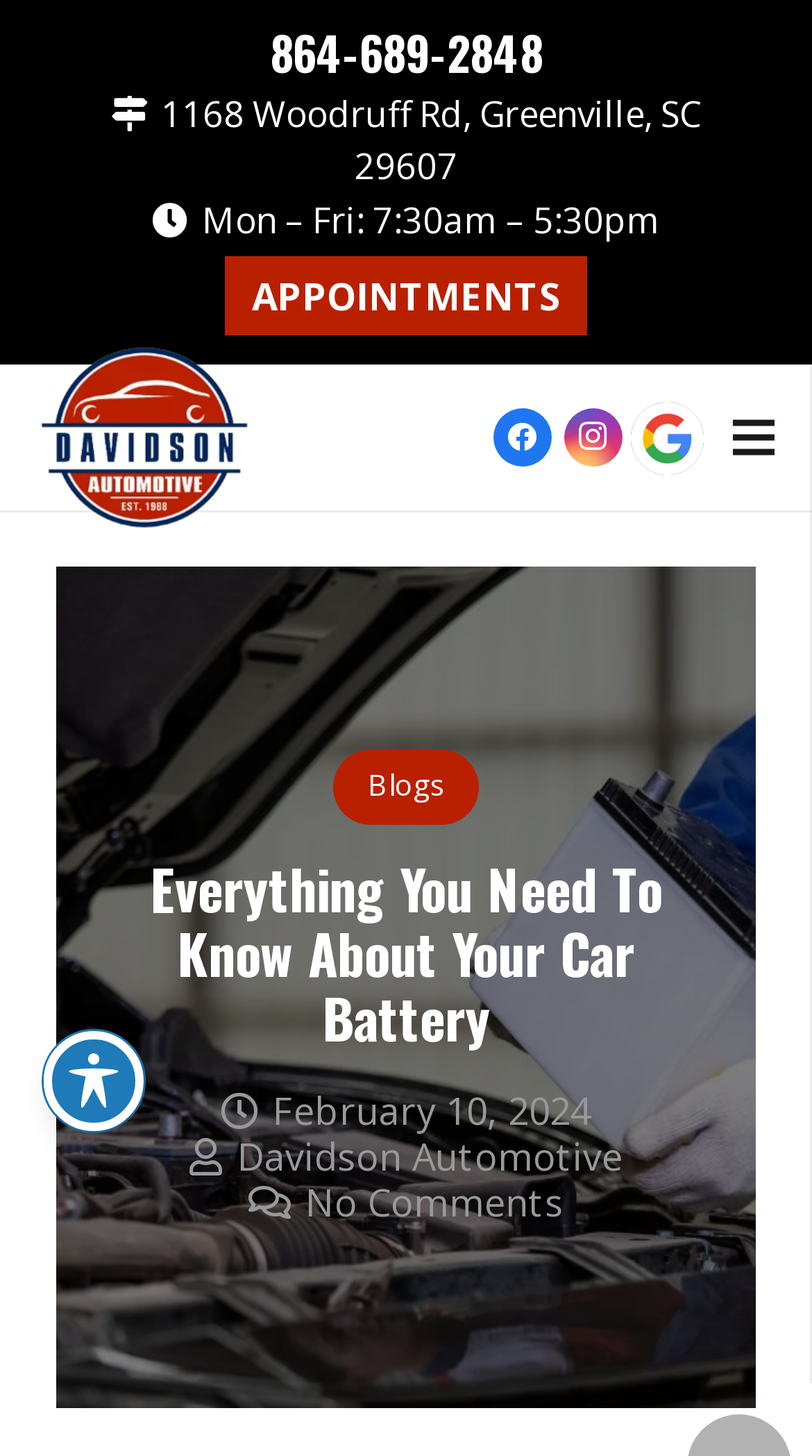Show me the bounding box coordinates of the clickable region to achieve the task as per the instruction: "Toggle accessibility toolbar".

[0.054, 0.708, 0.177, 0.777]